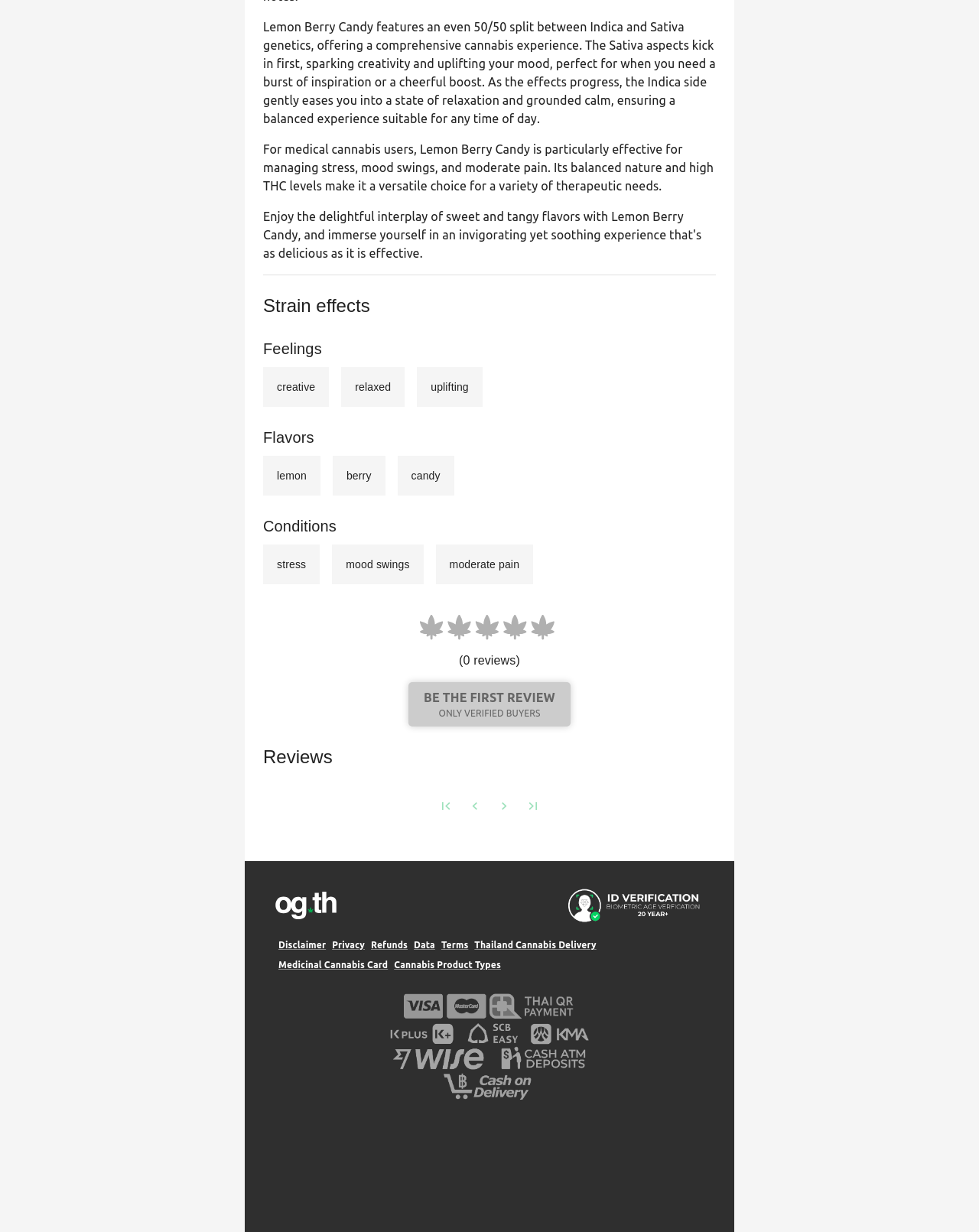Please identify the bounding box coordinates of where to click in order to follow the instruction: "Click the 'rating' image".

[0.429, 0.499, 0.571, 0.525]